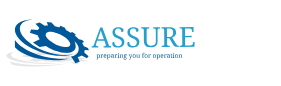Detail the scene shown in the image extensively.

The image features the logo of "Assure," which is presented in a modern design emphasizing its focus on preparation and operational readiness. The logo includes a stylized gear, symbolizing engineering and technical services, and the word "ASSURE" prominently displayed in a bold font. Below the name, there is a tagline that reads "preparing you for operation," reflecting the company's commitment to providing senior project management and technical engineering services globally. This visual representation aligns with their mission to enhance control systems and improve efficiency and safety for their clients.